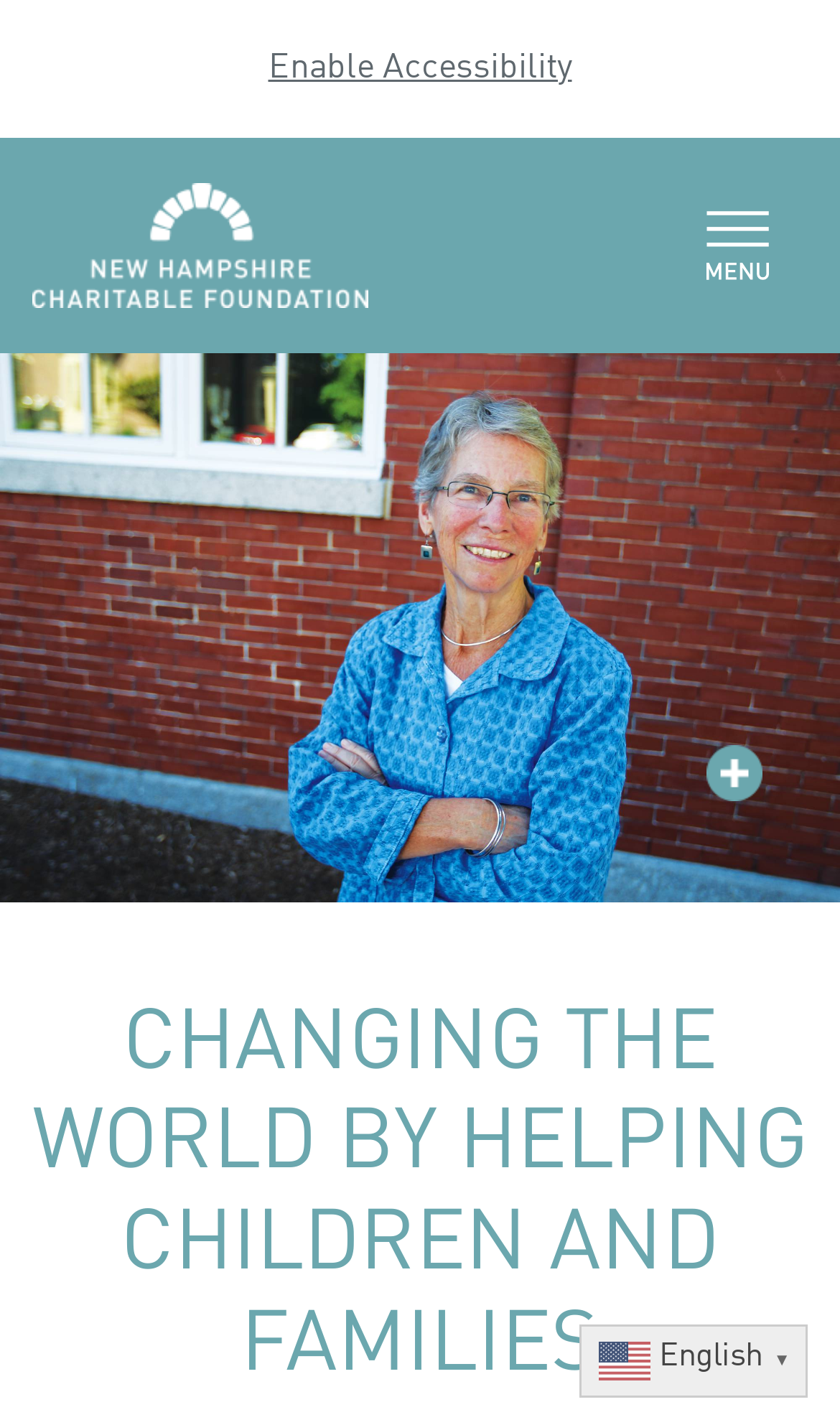Please extract the title of the webpage.

CHANGING THE WORLD BY HELPING CHILDREN AND FAMILIES